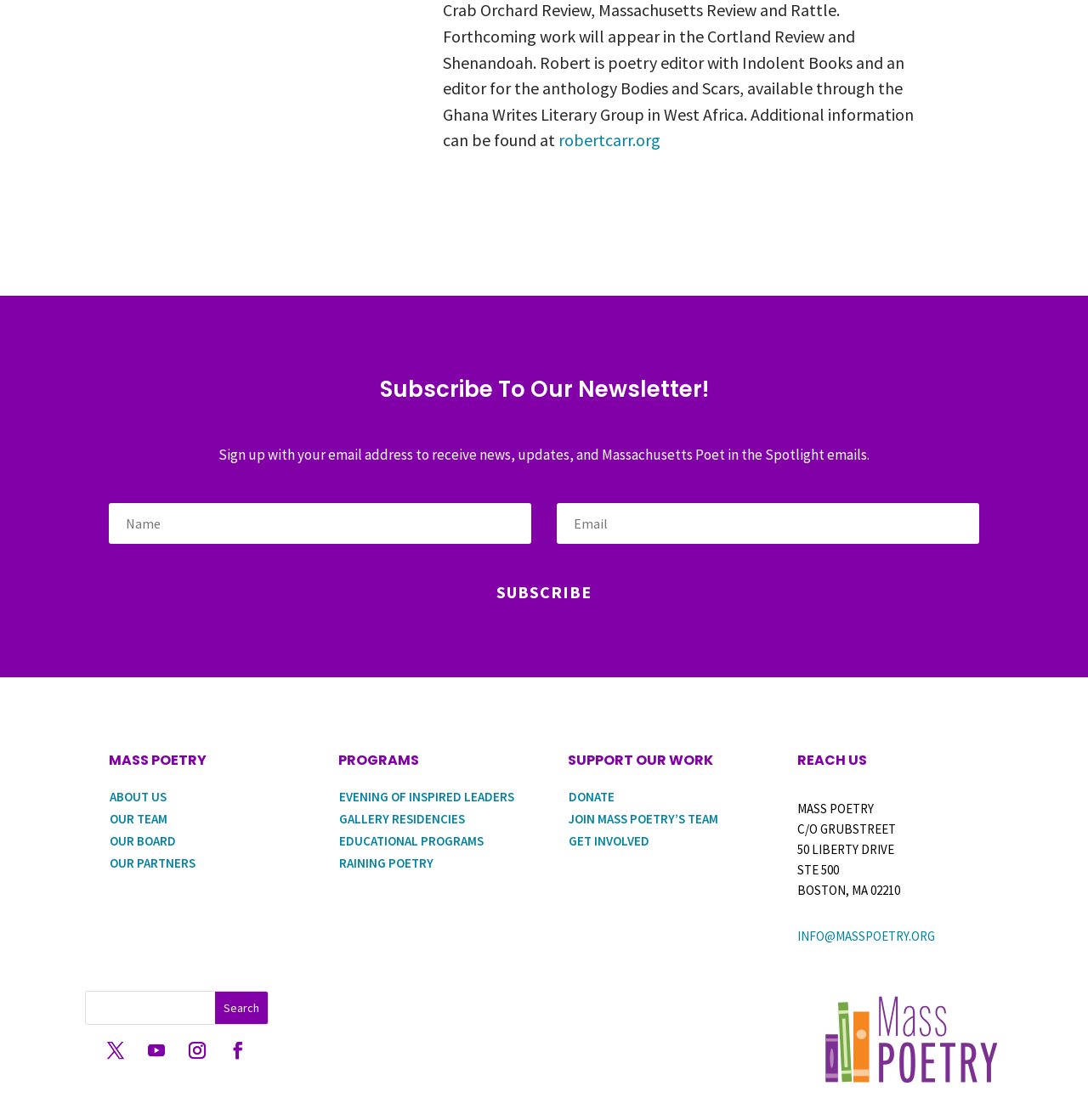How many social media links are there?
Using the image, answer in one word or phrase.

4